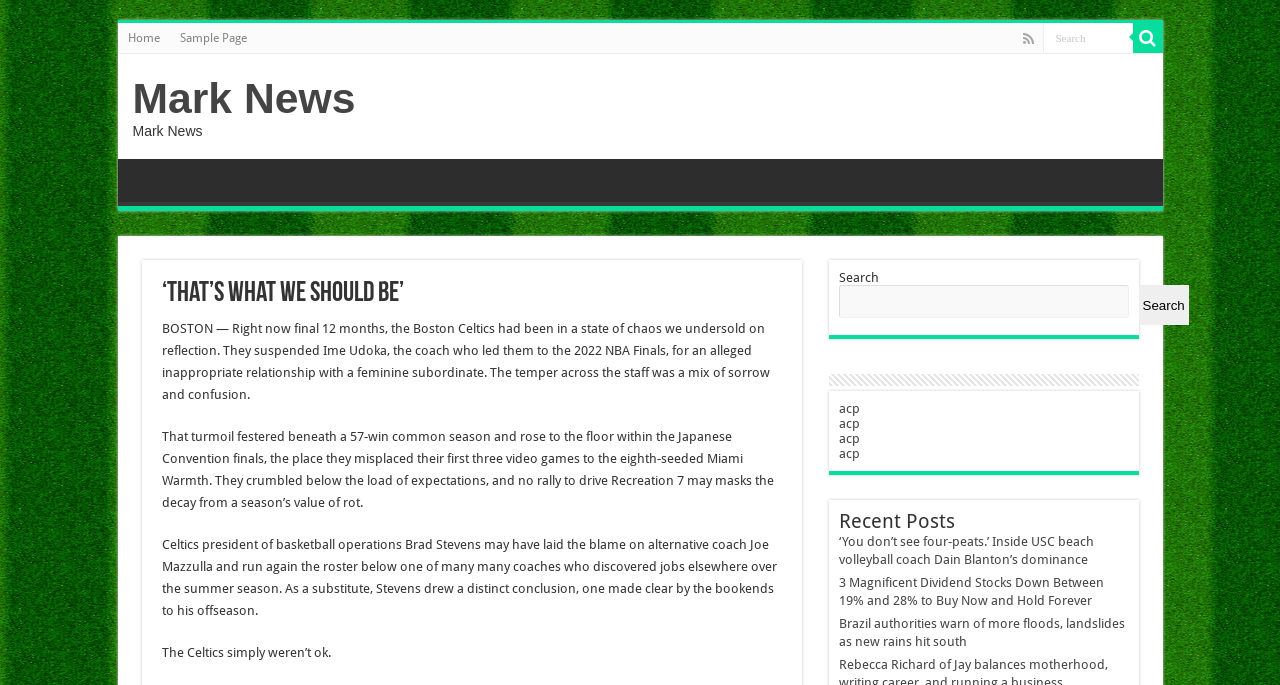Based on the element description: "input value="Search" name="s" title="Search" value="Search"", identify the bounding box coordinates for this UI element. The coordinates must be four float numbers between 0 and 1, listed as [left, top, right, bottom].

[0.814, 0.034, 0.885, 0.076]